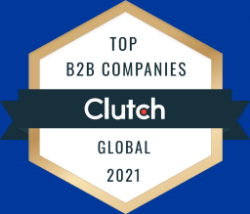What does the blue background of the badge symbolize?
Please give a detailed and thorough answer to the question, covering all relevant points.

The caption states that the blue background, accented by gold and dark blue elements, symbolizes excellence and reliability in the B2B industry, implying that the blue color specifically represents excellence.